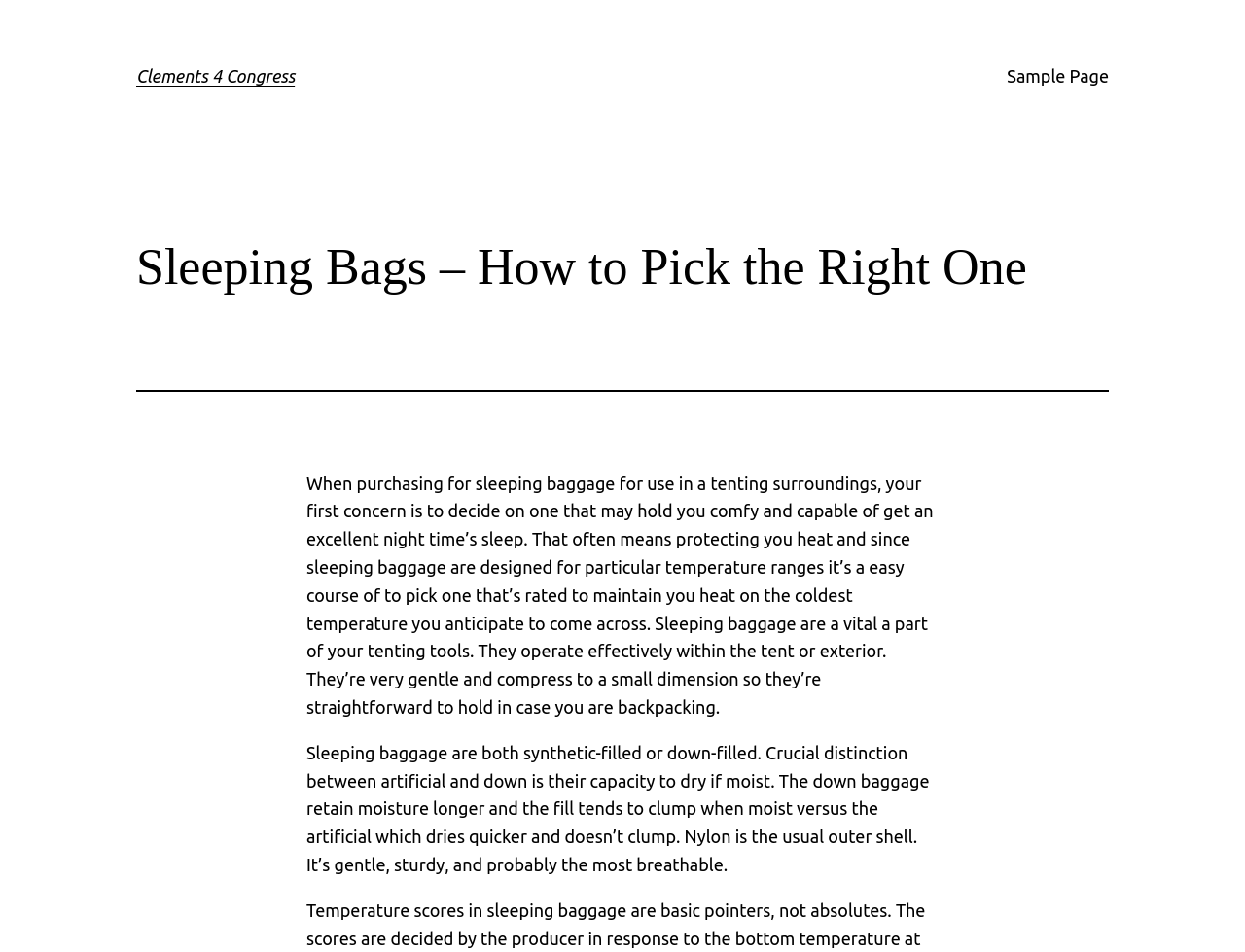What is the standard outer shell material for sleeping bags?
Refer to the image and give a detailed response to the question.

The webpage states that nylon is the standard outer shell material for sleeping bags, which is lightweight, sturdy, and breathable.